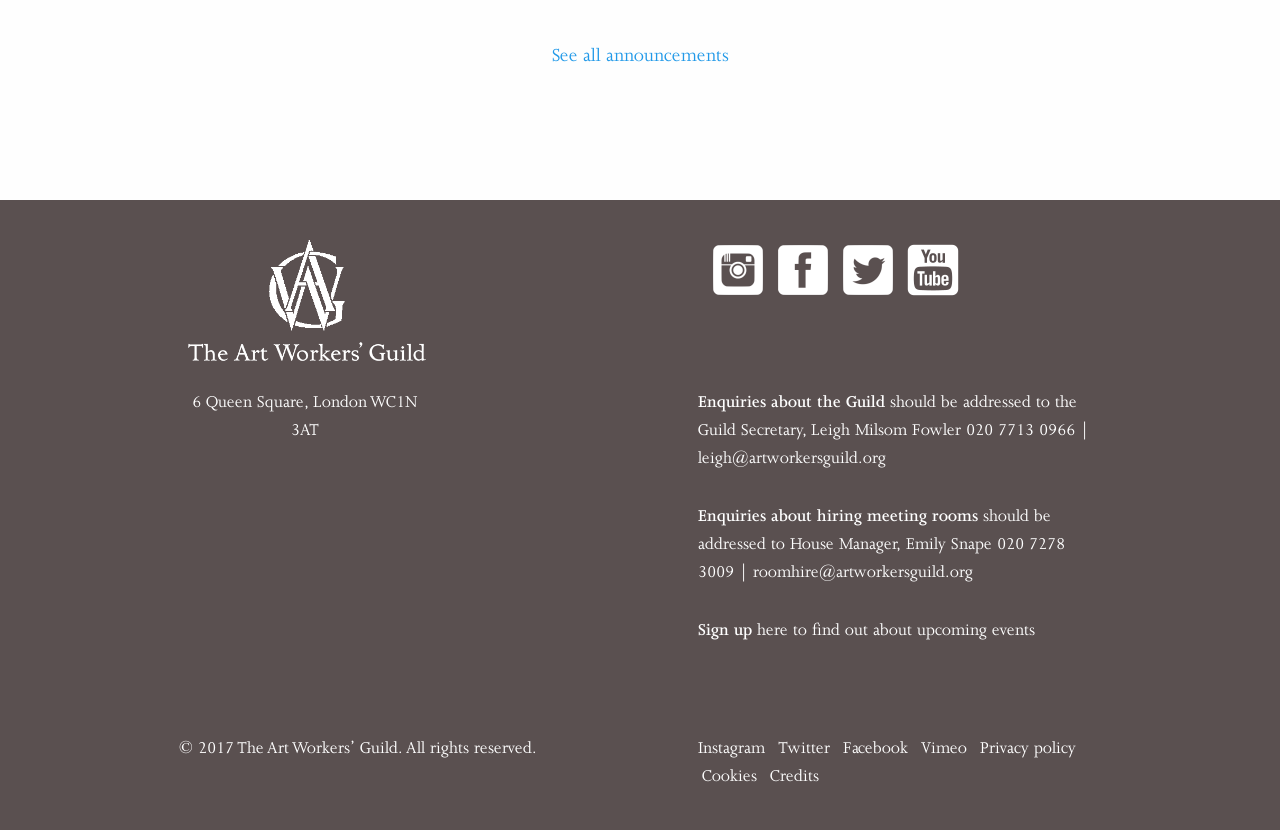Answer the question briefly using a single word or phrase: 
What is the email address for enquiries about the Guild?

leigh@artworkersguild.org